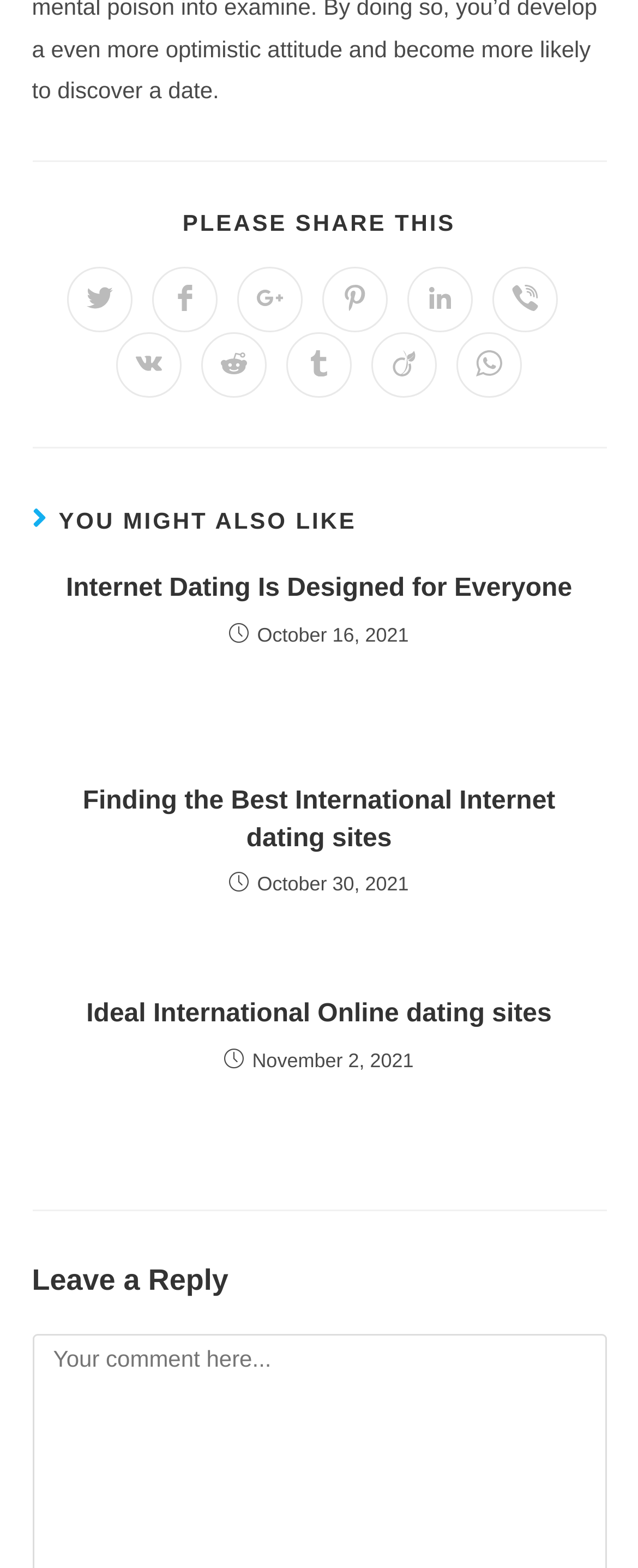What is the date of the most recent article in the 'YOU MIGHT ALSO LIKE' section?
Please give a detailed answer to the question using the information shown in the image.

The most recent article in the 'YOU MIGHT ALSO LIKE' section is 'Ideal International Online dating sites', which has a publication date of November 2, 2021. This date is mentioned in the time element corresponding to this article.